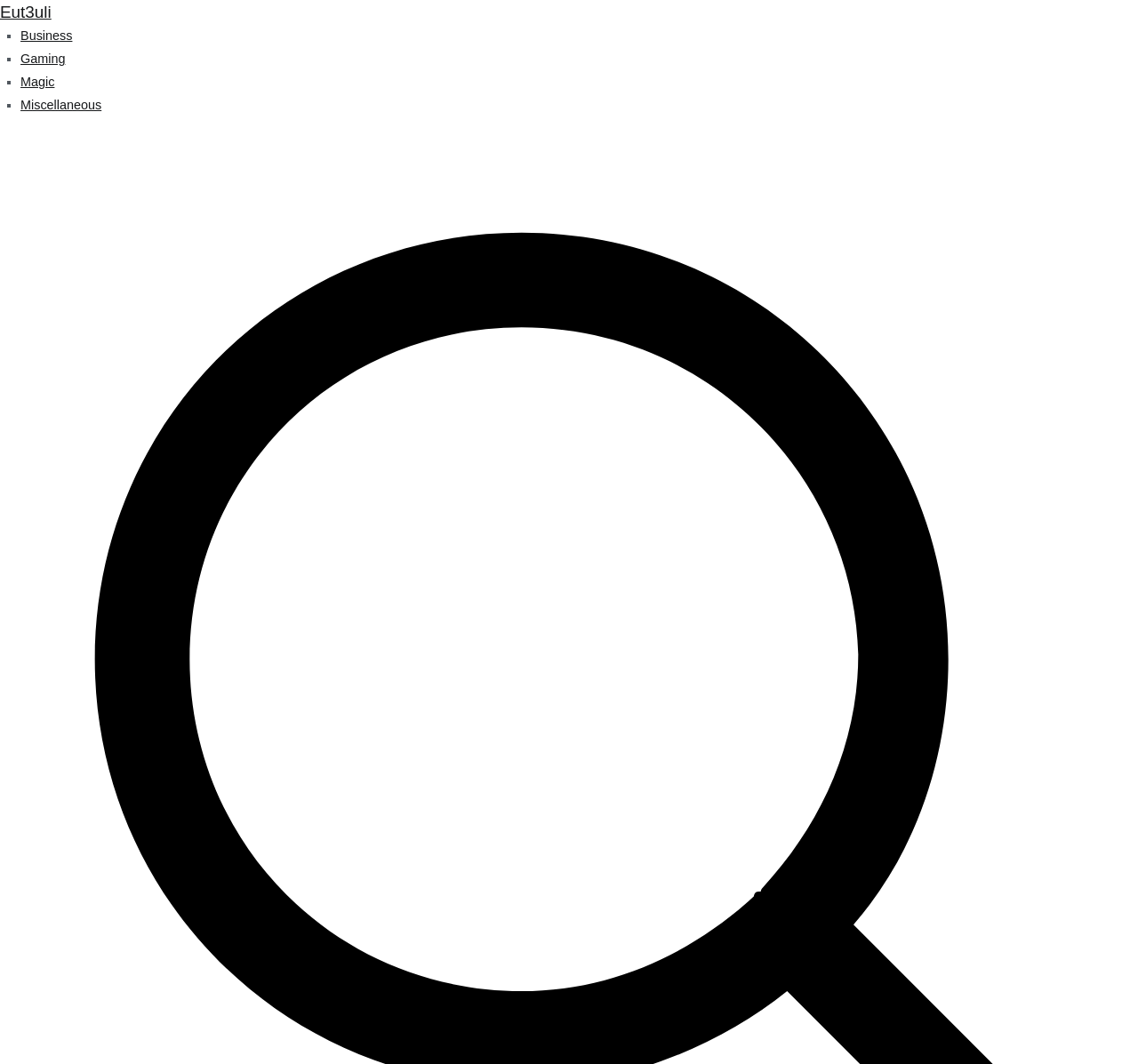Refer to the image and offer a detailed explanation in response to the question: What type of content is likely to be found on this webpage?

The presence of categories like 'Business', 'Gaming', and 'Magic' suggests that the webpage contains informational articles or guides related to these topics. The title 'Sugaring Tweezing And Waxing Methods' also implies that the webpage provides instructional or informative content.